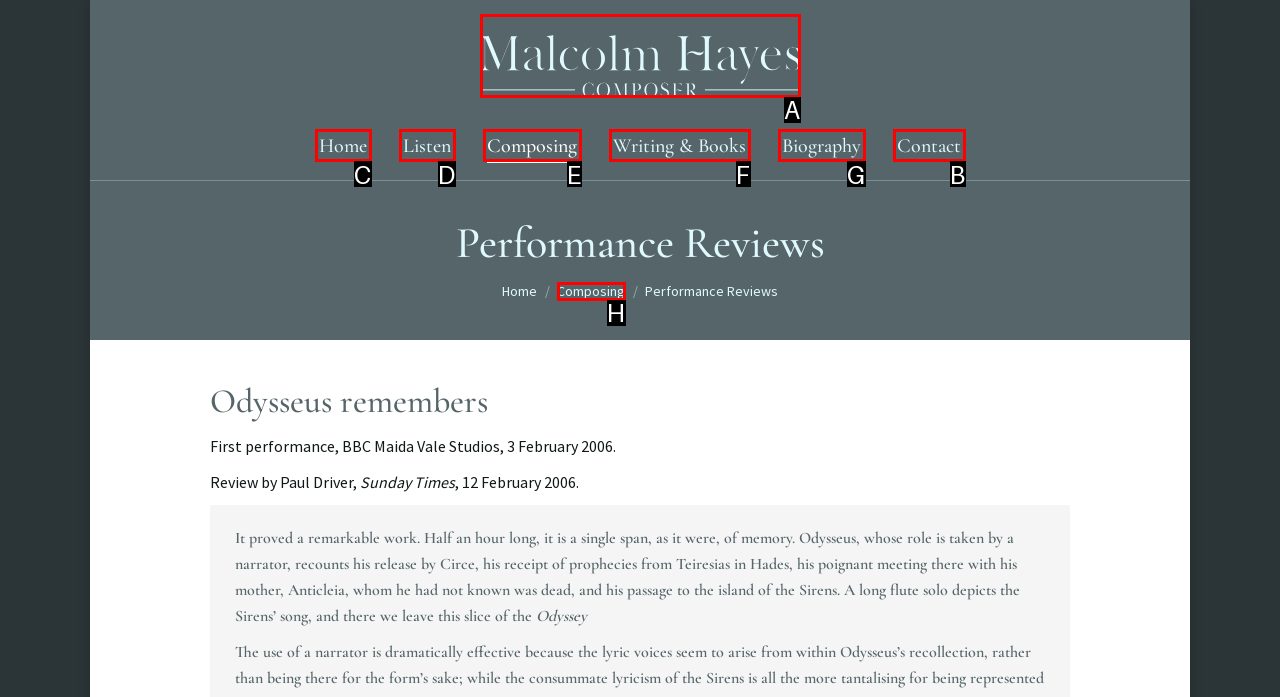Select the correct HTML element to complete the following task: Contact Malcolm Hayes
Provide the letter of the choice directly from the given options.

B